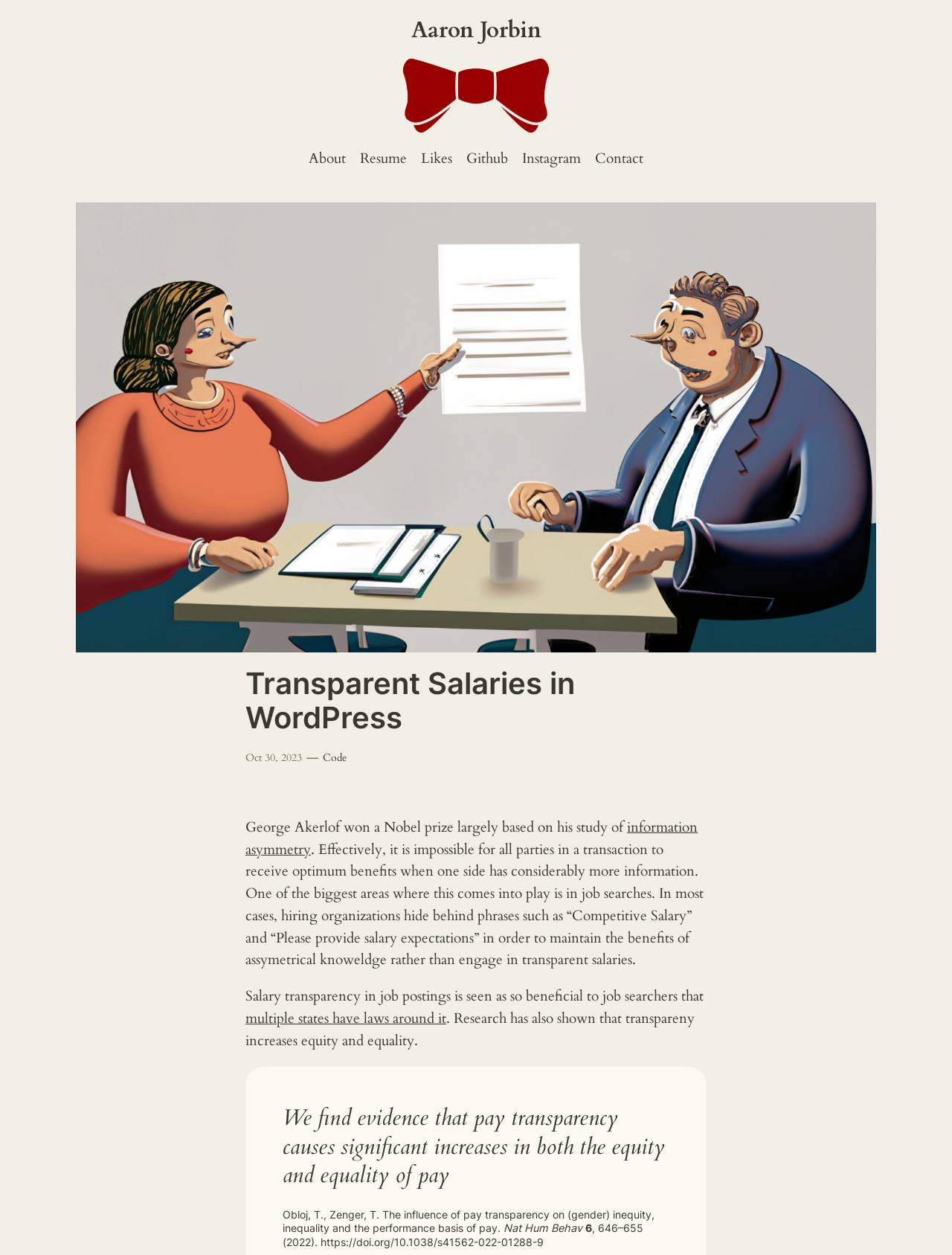Analyze the image and provide a detailed answer to the question: What is the date of the article?

The date of the article can be determined by looking at the time element 'Oct 30, 2023' which is a part of the article's metadata.